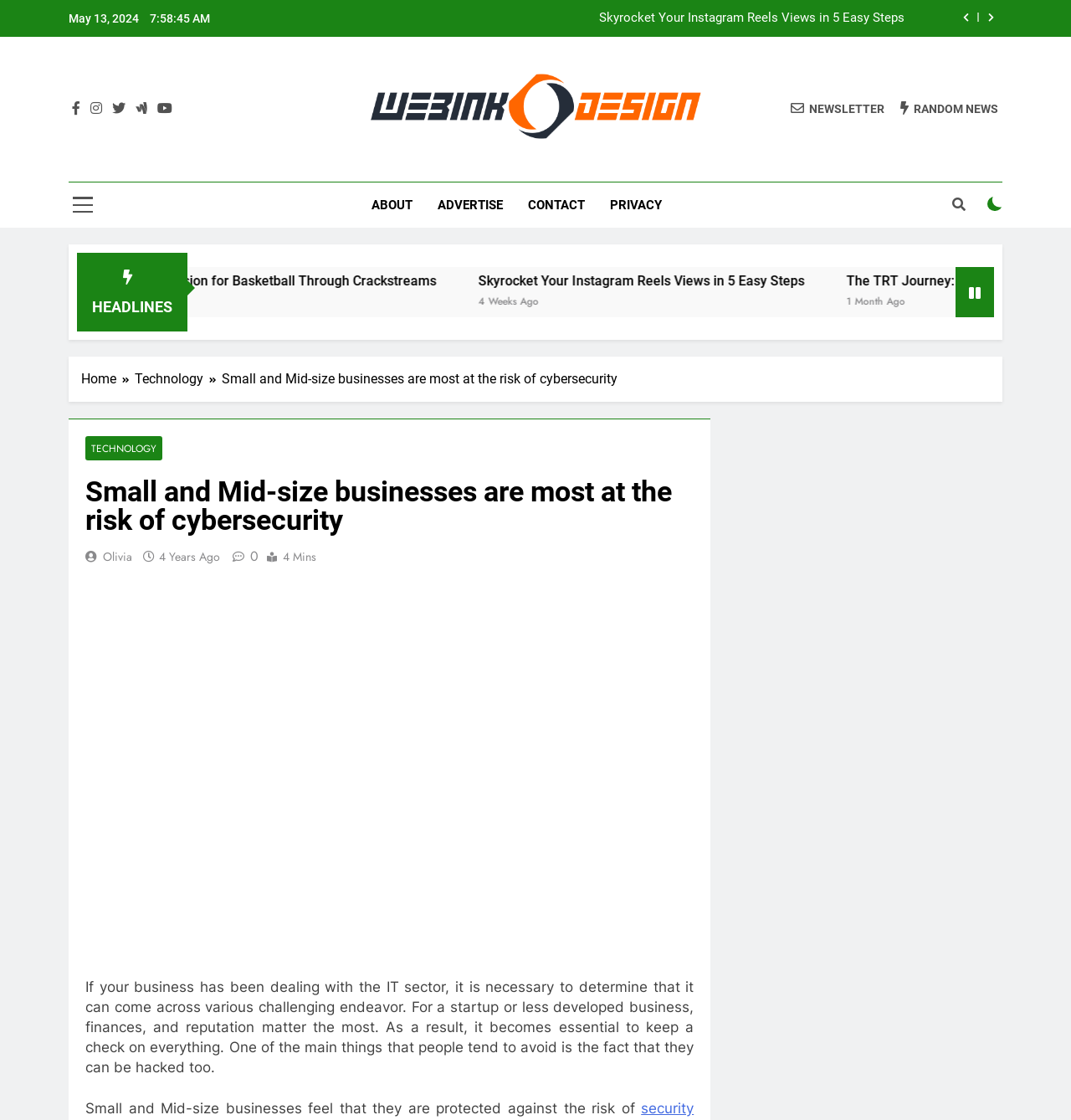Summarize the contents and layout of the webpage in detail.

The webpage appears to be a blog or news article page, with a focus on cybersecurity for small and mid-size businesses. At the top of the page, there is a date and time stamp, "May 13, 2024 7:58:46 AM", followed by two buttons with icons. Below this, there is a list item with a link to an article titled "Skyrocket Your Instagram Reels Views in 5 Easy Steps".

On the left side of the page, there are several social media links, including Facebook, Twitter, and Instagram, represented by their respective icons. Next to these links, there is a link to the website's logo, "Webink Design", which is accompanied by an image of the logo.

The main content of the page is an article titled "Small and Mid-size businesses are most at the risk of cybersecurity". The article is divided into sections, with headings and paragraphs of text. The text discusses the importance of cybersecurity for small and mid-size businesses, and how they can be vulnerable to hacking.

On the right side of the page, there are several links to other articles or sections of the website, including "NEWSLETTER", "RANDOM NEWS", "ABOUT", "ADVERTISE", "CONTACT", and "PRIVACY". There is also a search button and a checkbox.

At the bottom of the page, there is a navigation section with breadcrumbs, showing the path from the home page to the current article. The article itself is divided into sections, with headings and paragraphs of text. There are also links to the author, "Olivia", and the date the article was published, "4 Years Ago".